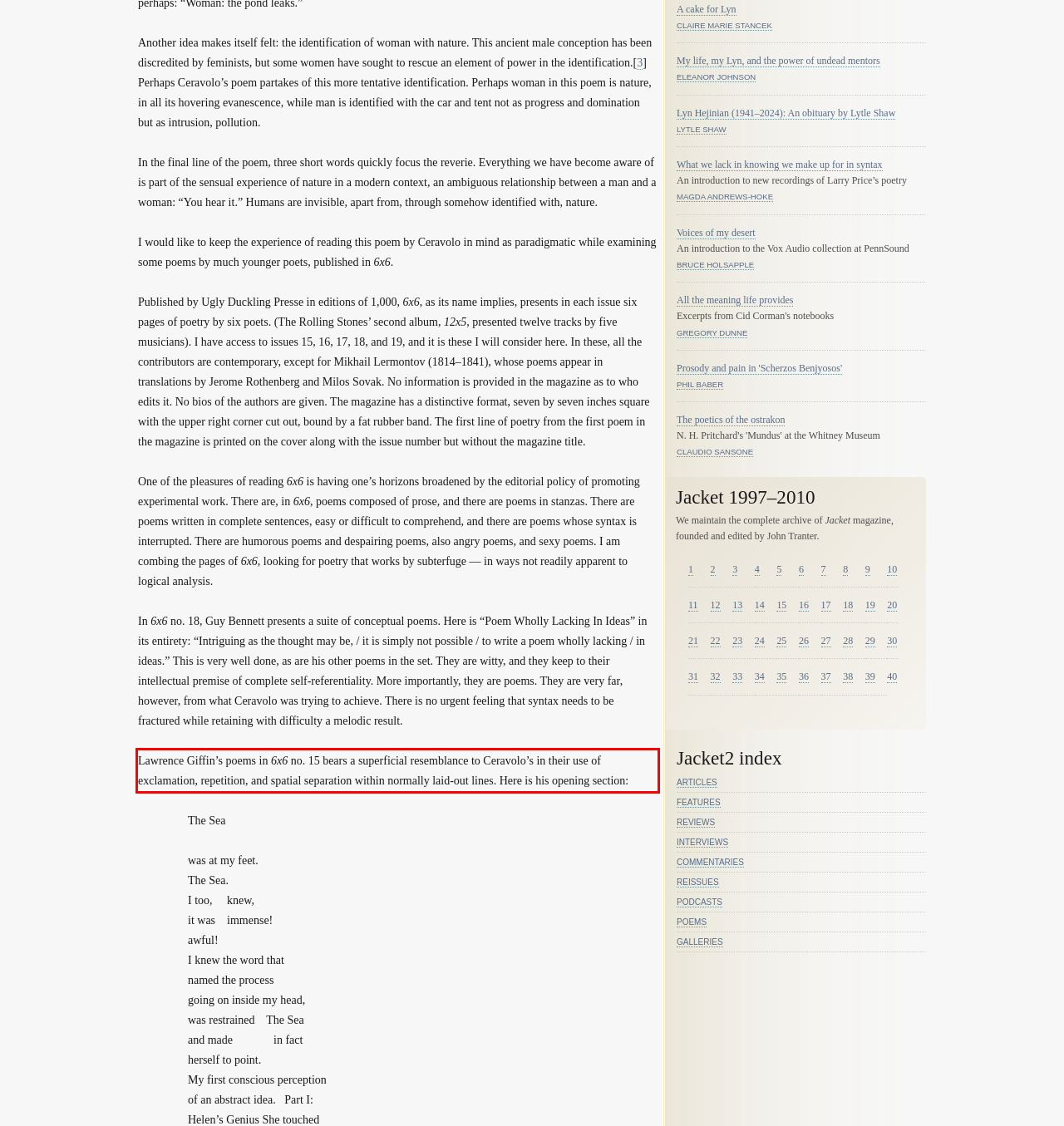Look at the screenshot of the webpage, locate the red rectangle bounding box, and generate the text content that it contains.

Lawrence Giffin’s poems in 6x6 no. 15 bears a superficial resemblance to Ceravolo’s in their use of exclamation, repetition, and spatial separation within normally laid-out lines. Here is his opening section: